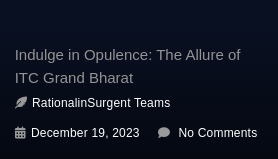When was the article published?
Please interpret the details in the image and answer the question thoroughly.

The publication date can be found in the caption, which states that the article was published on December 19, 2023.